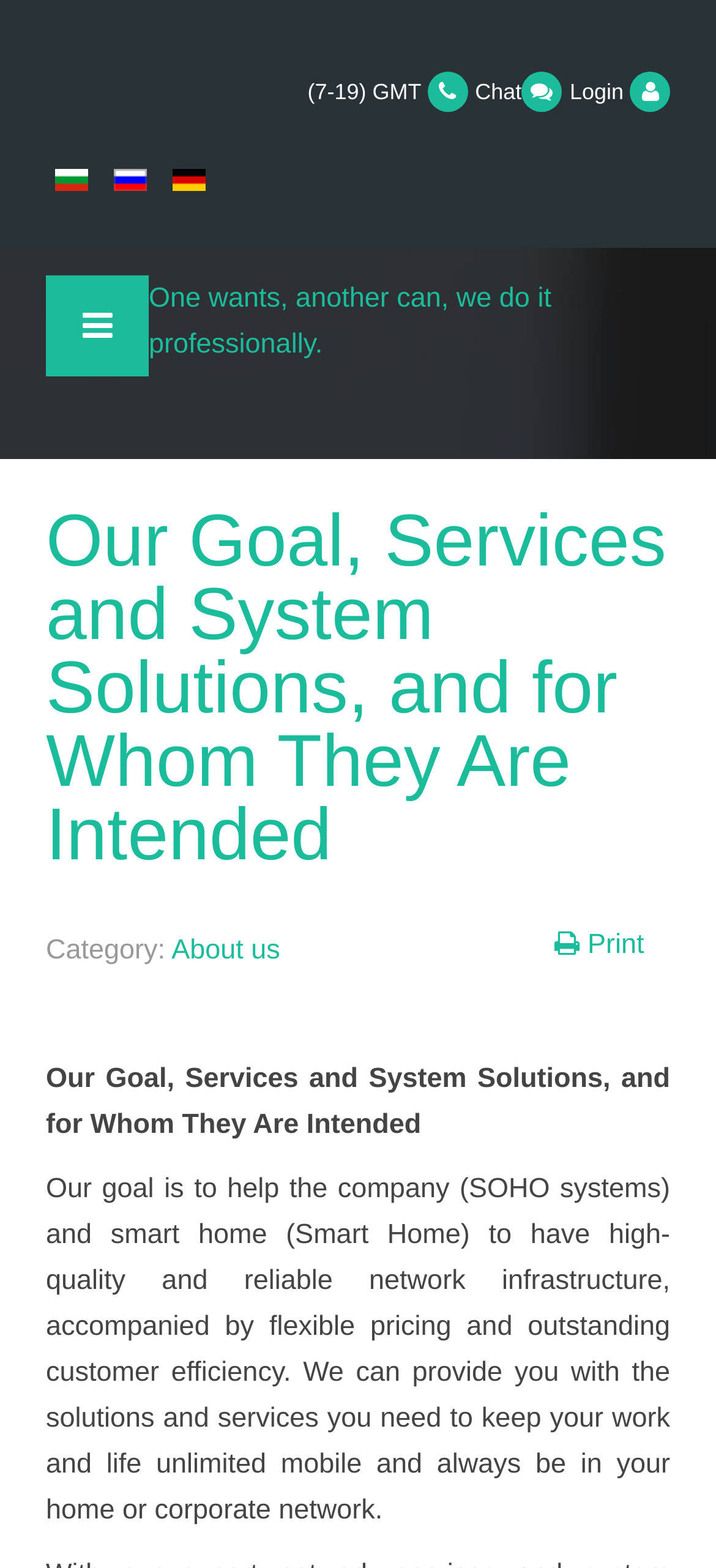Could you provide the bounding box coordinates for the portion of the screen to click to complete this instruction: "Print the page"?

[0.774, 0.591, 0.91, 0.615]